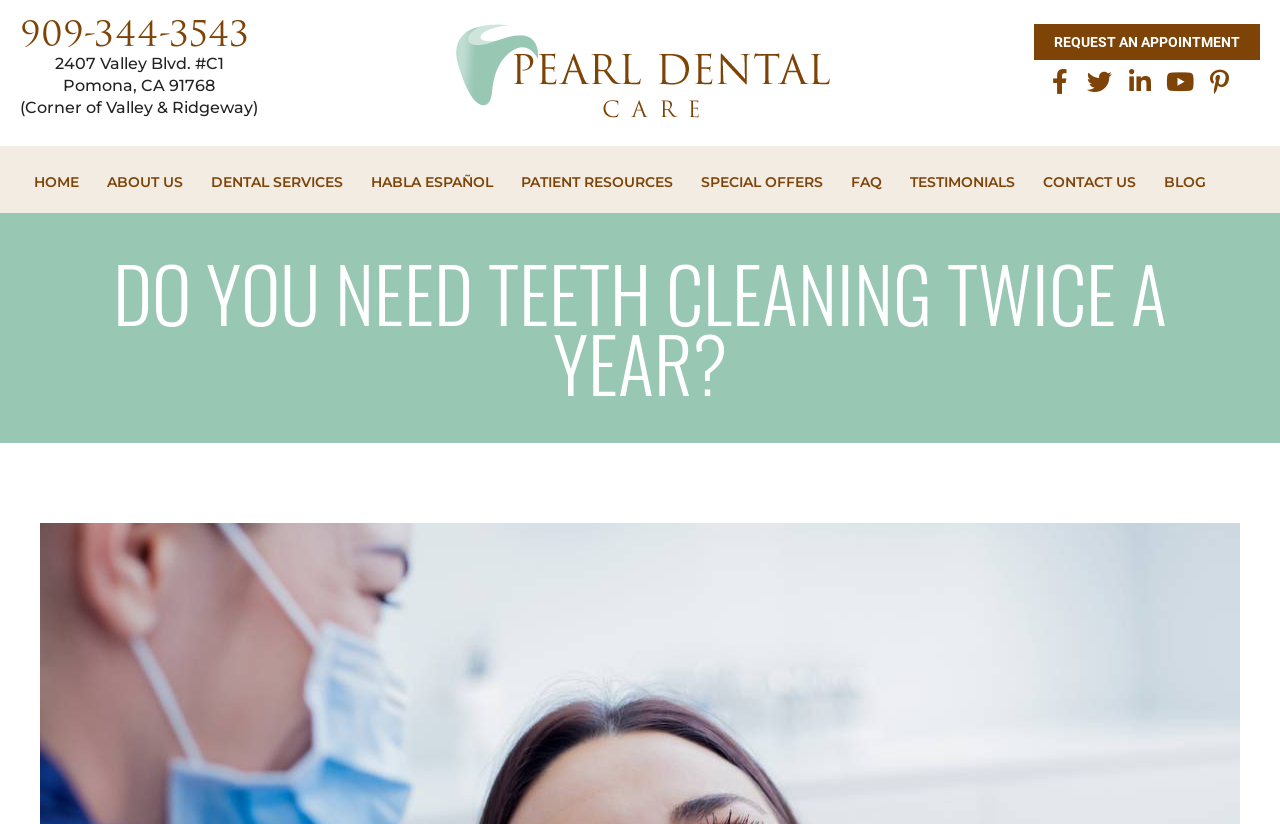What services does Pearl Dental Care offer?
Respond with a short answer, either a single word or a phrase, based on the image.

Dental Services